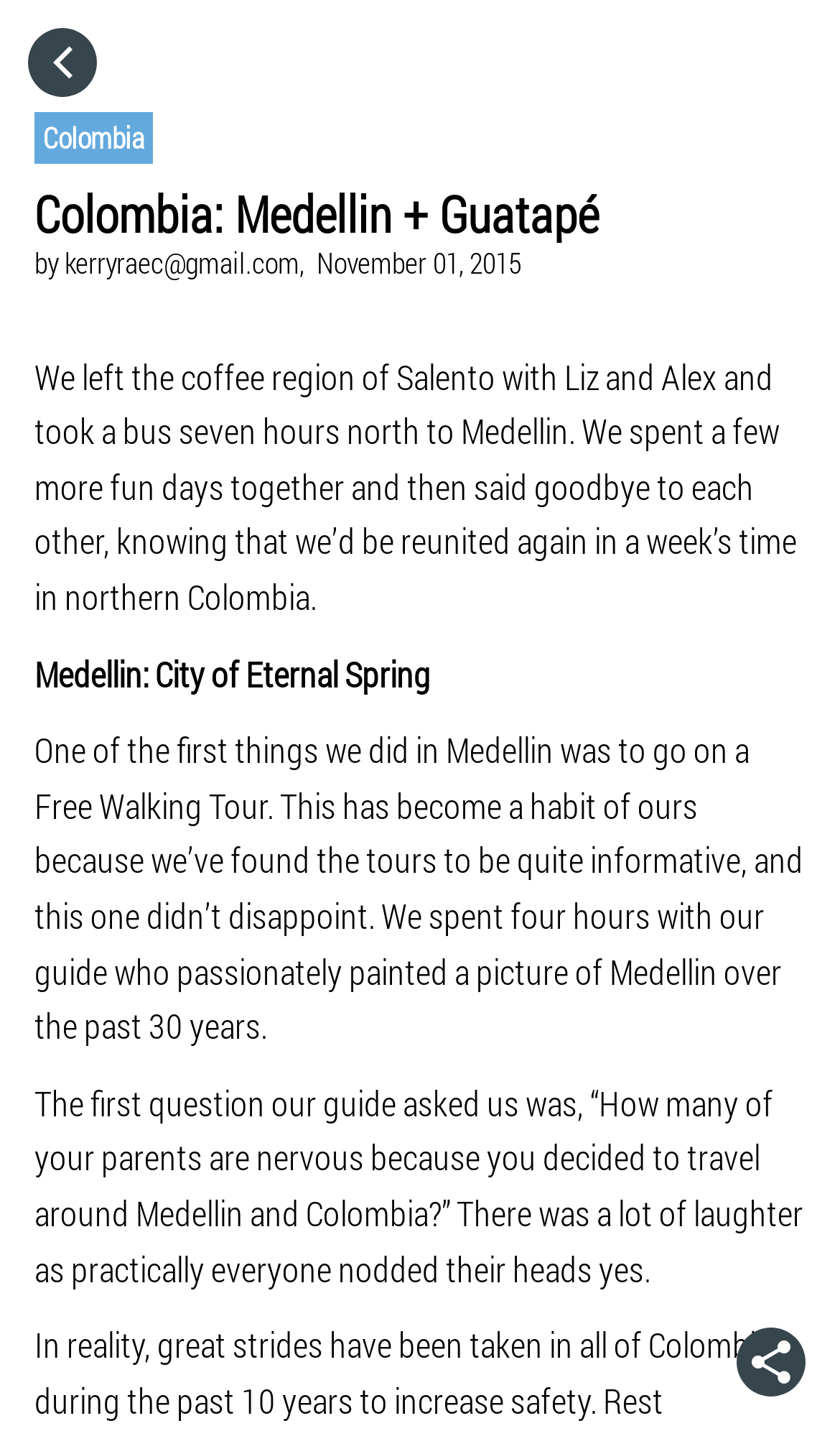What is the name of the city mentioned in the heading?
From the image, respond using a single word or phrase.

Medellin